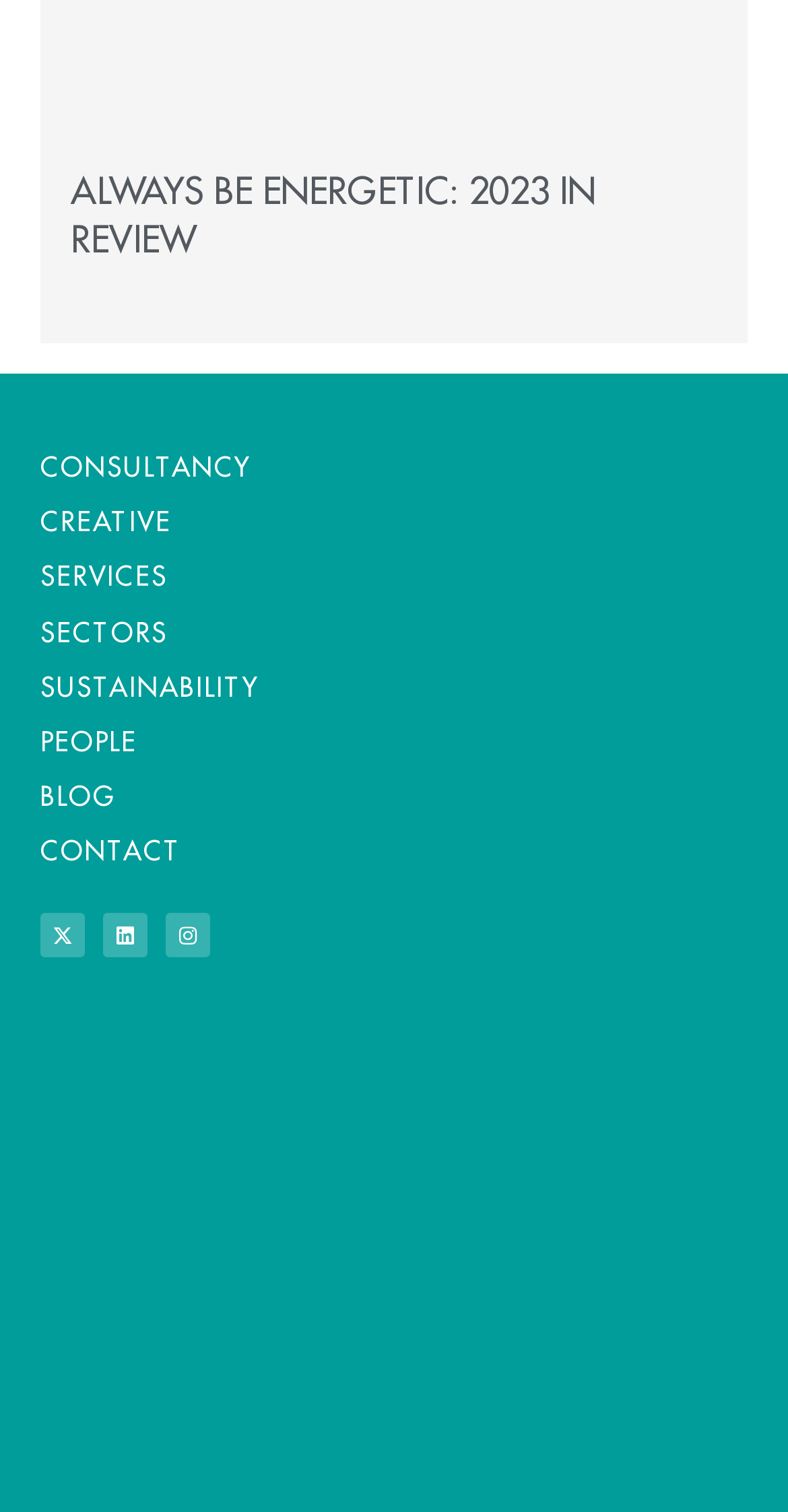How can users connect with the company on social media?
Based on the visual information, provide a detailed and comprehensive answer.

The webpage provides links to the company's social media profiles, including Twitter, Linkedin, and Instagram, which can be identified by their respective icons. This indicates that users can connect with the company on these social media platforms.